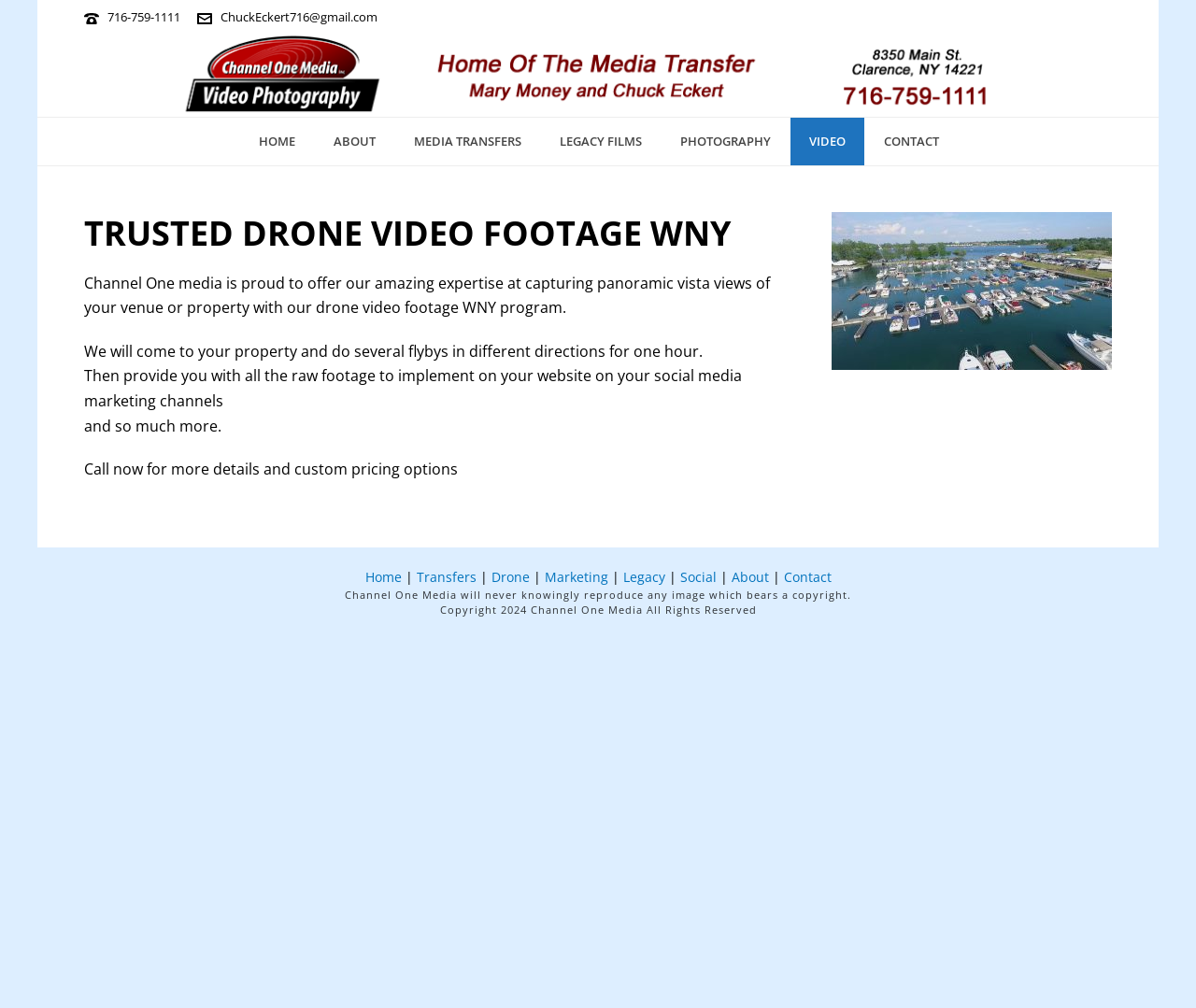Use a single word or phrase to answer this question: 
How long does the drone video footage service take?

One hour